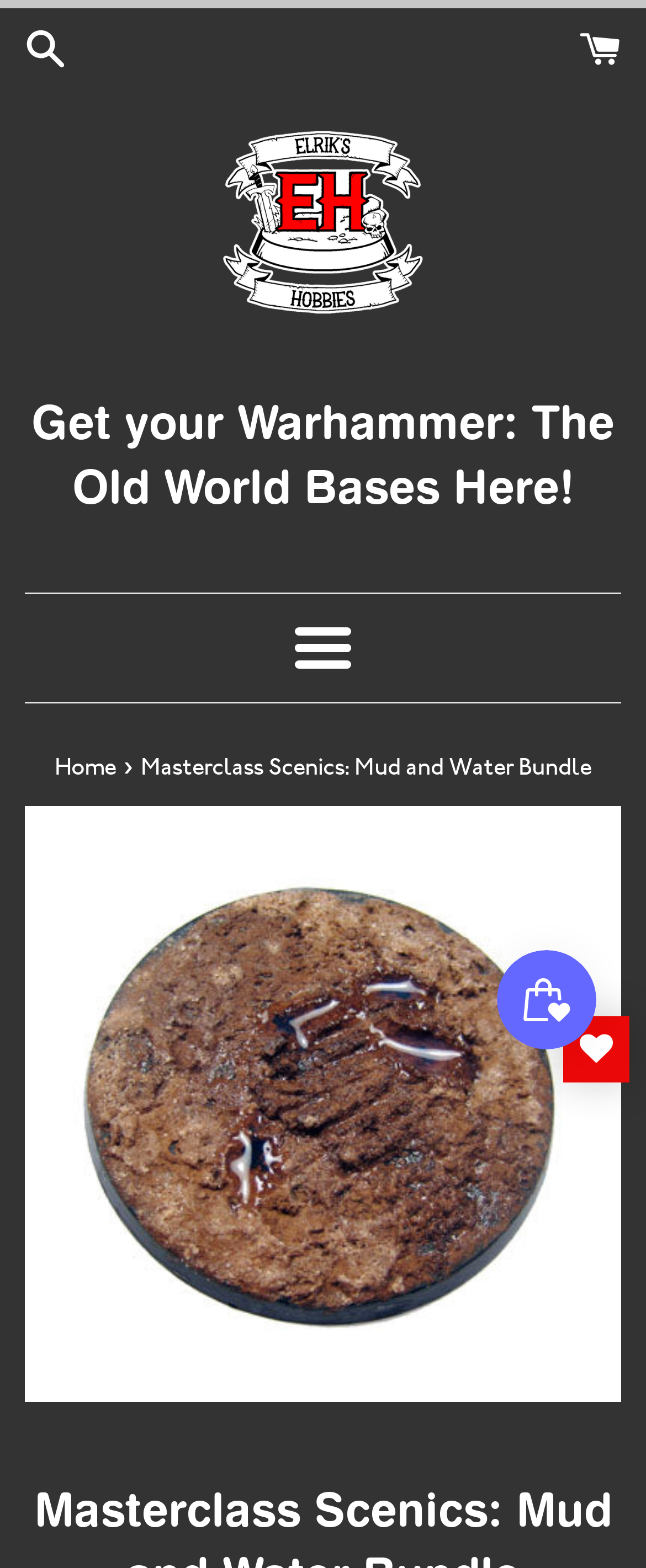What is the purpose of the 'Menu' button?
Based on the image, please offer an in-depth response to the question.

I determined the answer by looking at the button element with the text 'Menu' and its property 'hasPopup: menu', which indicates that the button is used to open a menu.